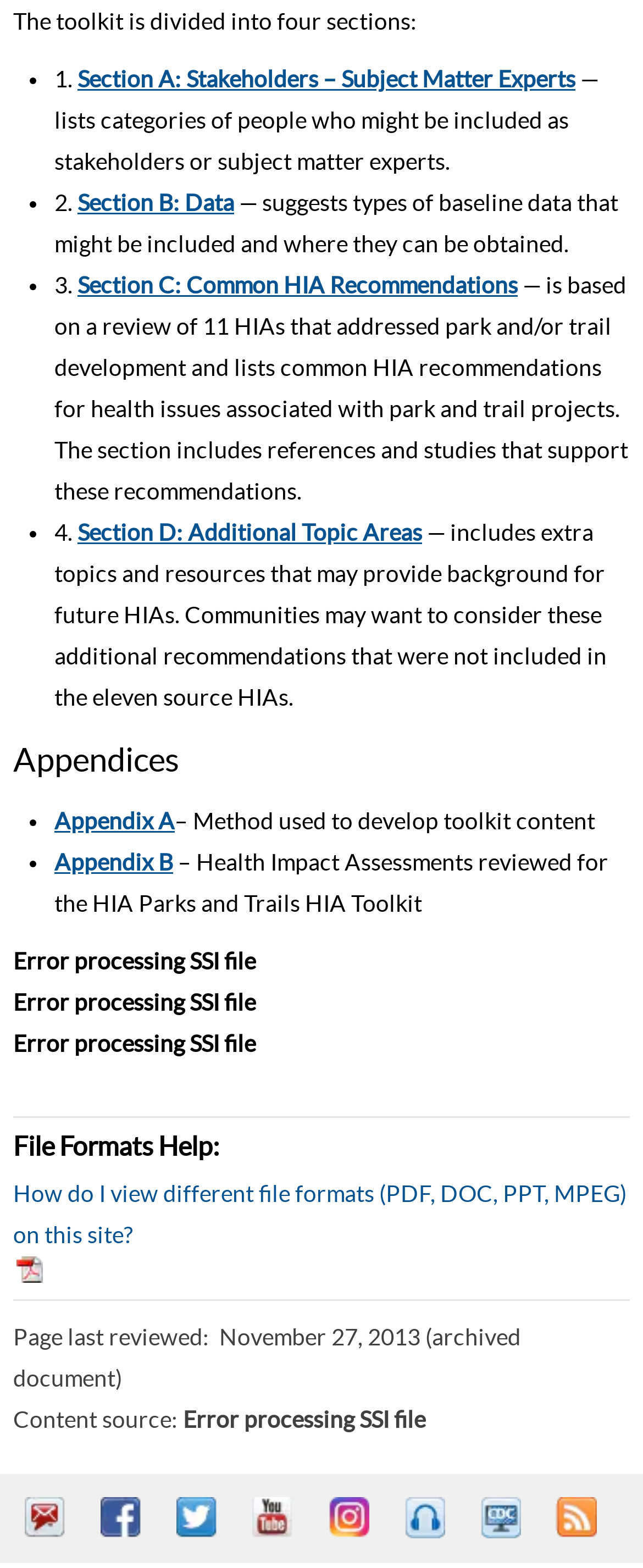Specify the bounding box coordinates of the area that needs to be clicked to achieve the following instruction: "Read about Section C: Common HIA Recommendations".

[0.121, 0.174, 0.805, 0.19]